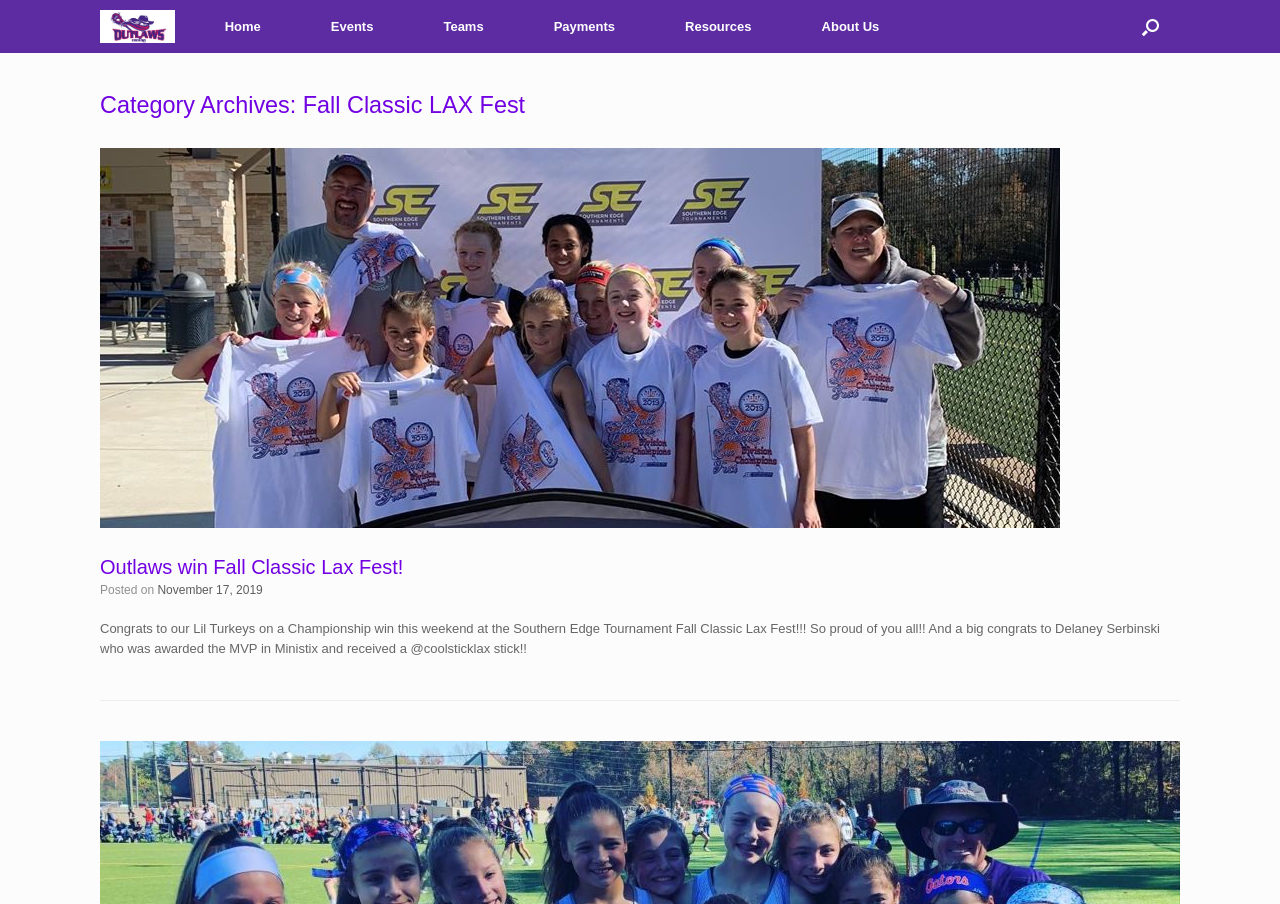Respond to the following question with a brief word or phrase:
What is the name of the stick brand mentioned in the article?

coolsticklax